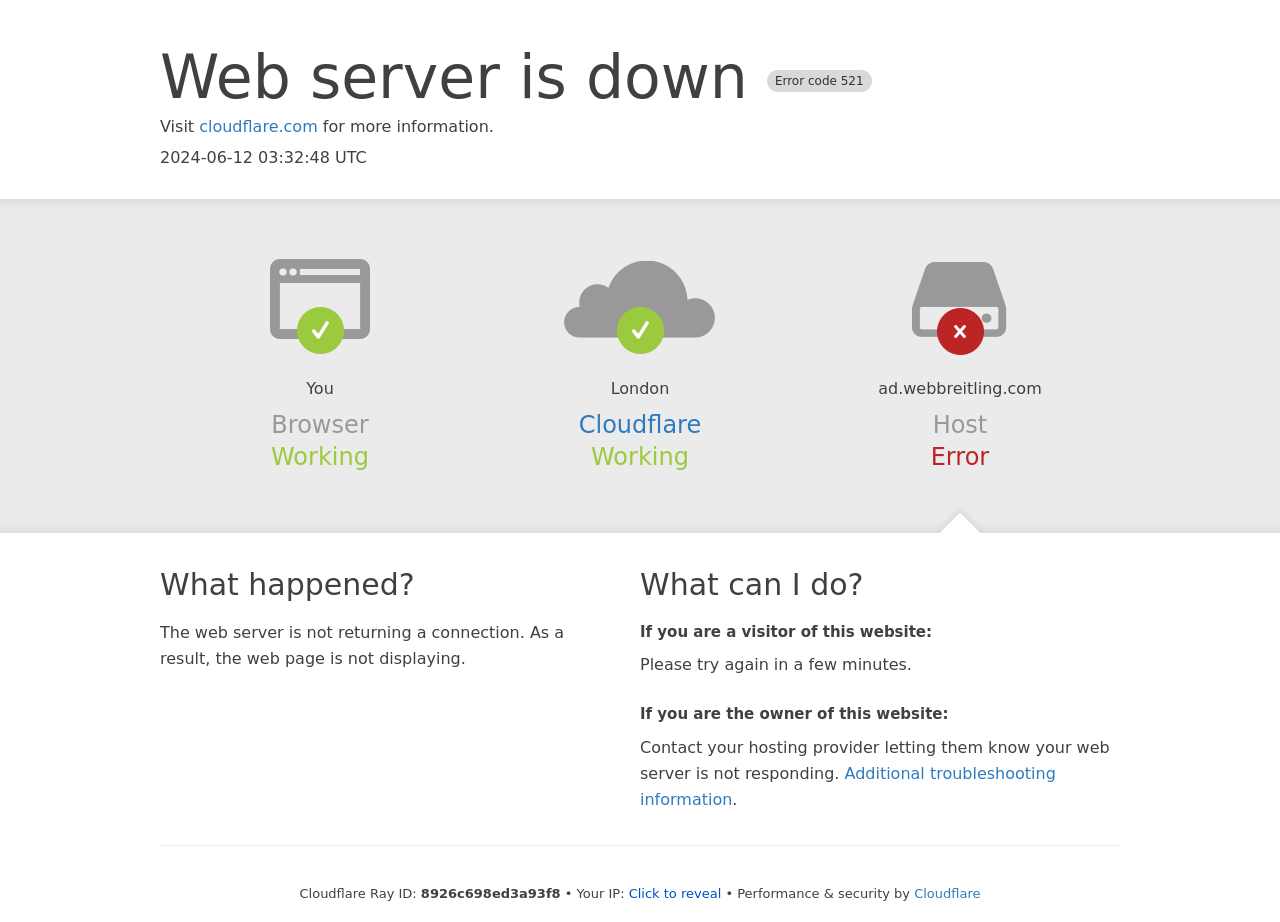Determine the bounding box coordinates in the format (top-left x, top-left y, bottom-right x, bottom-right y). Ensure all values are floating point numbers between 0 and 1. Identify the bounding box of the UI element described by: Additional troubleshooting information

[0.5, 0.828, 0.825, 0.877]